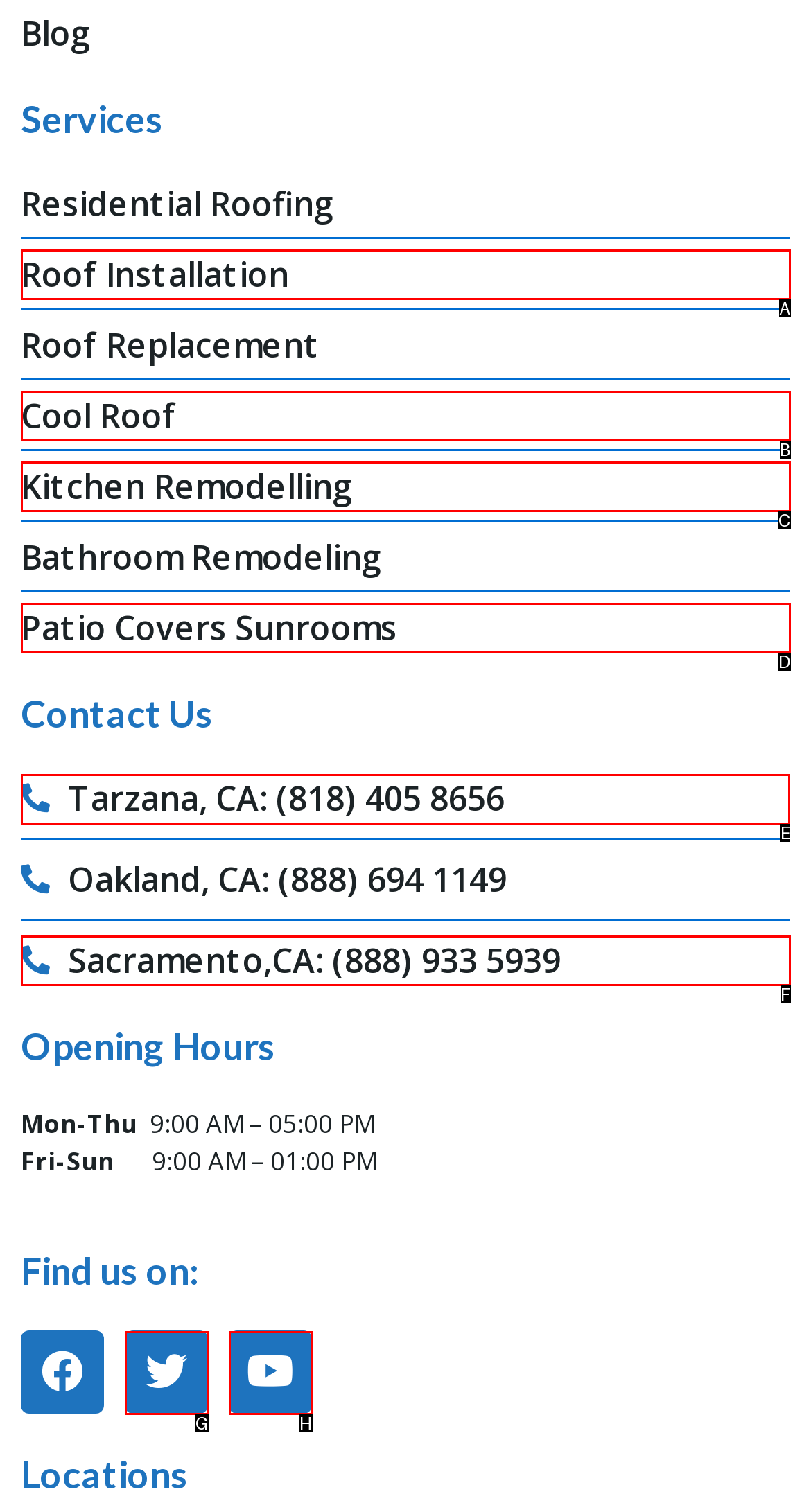Determine the correct UI element to click for this instruction: Contact us in Tarzana, CA. Respond with the letter of the chosen element.

E